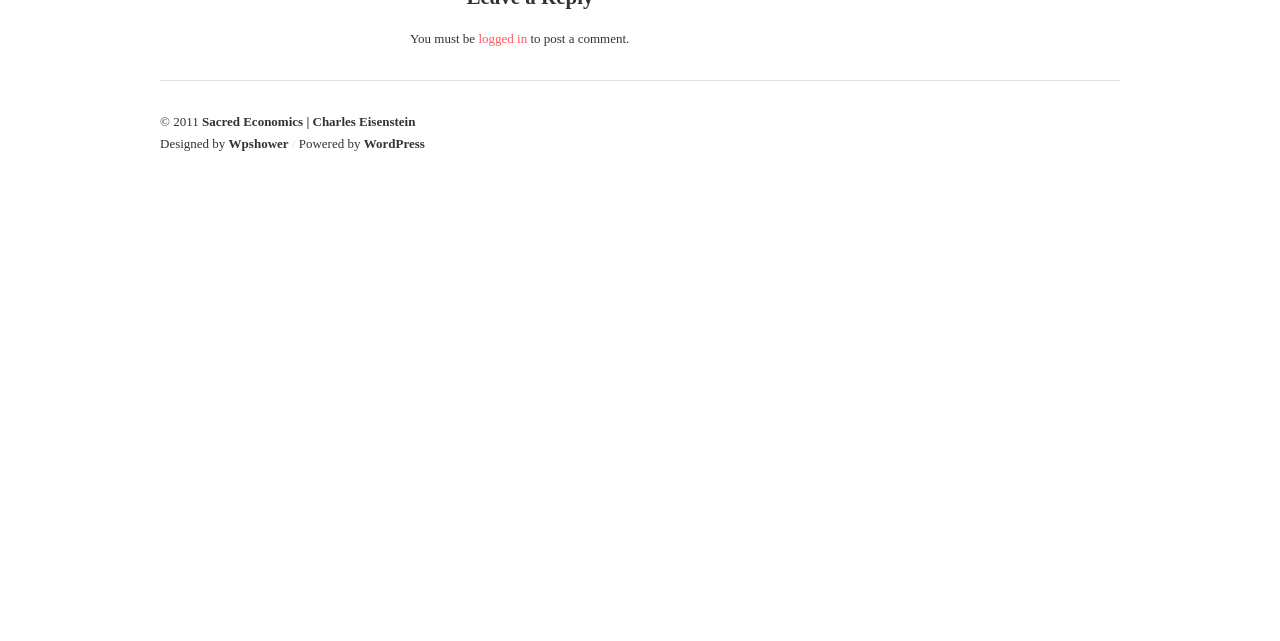For the element described, predict the bounding box coordinates as (top-left x, top-left y, bottom-right x, bottom-right y). All values should be between 0 and 1. Element description: Sacred Economics | Charles Eisenstein

[0.158, 0.178, 0.325, 0.201]